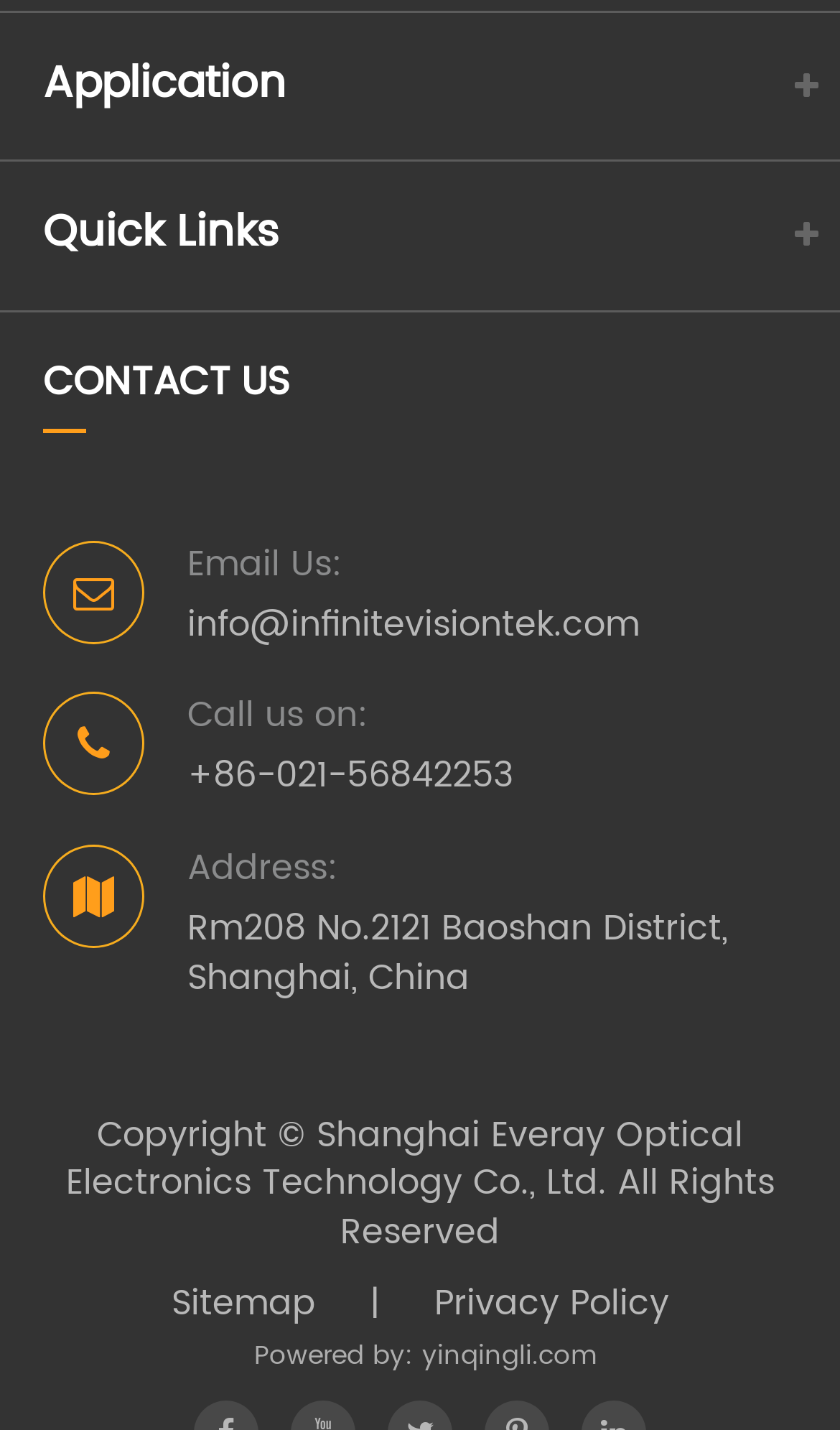Please find and report the bounding box coordinates of the element to click in order to perform the following action: "Click the 'Call' link". The coordinates should be expressed as four float numbers between 0 and 1, in the format [left, top, right, bottom].

None